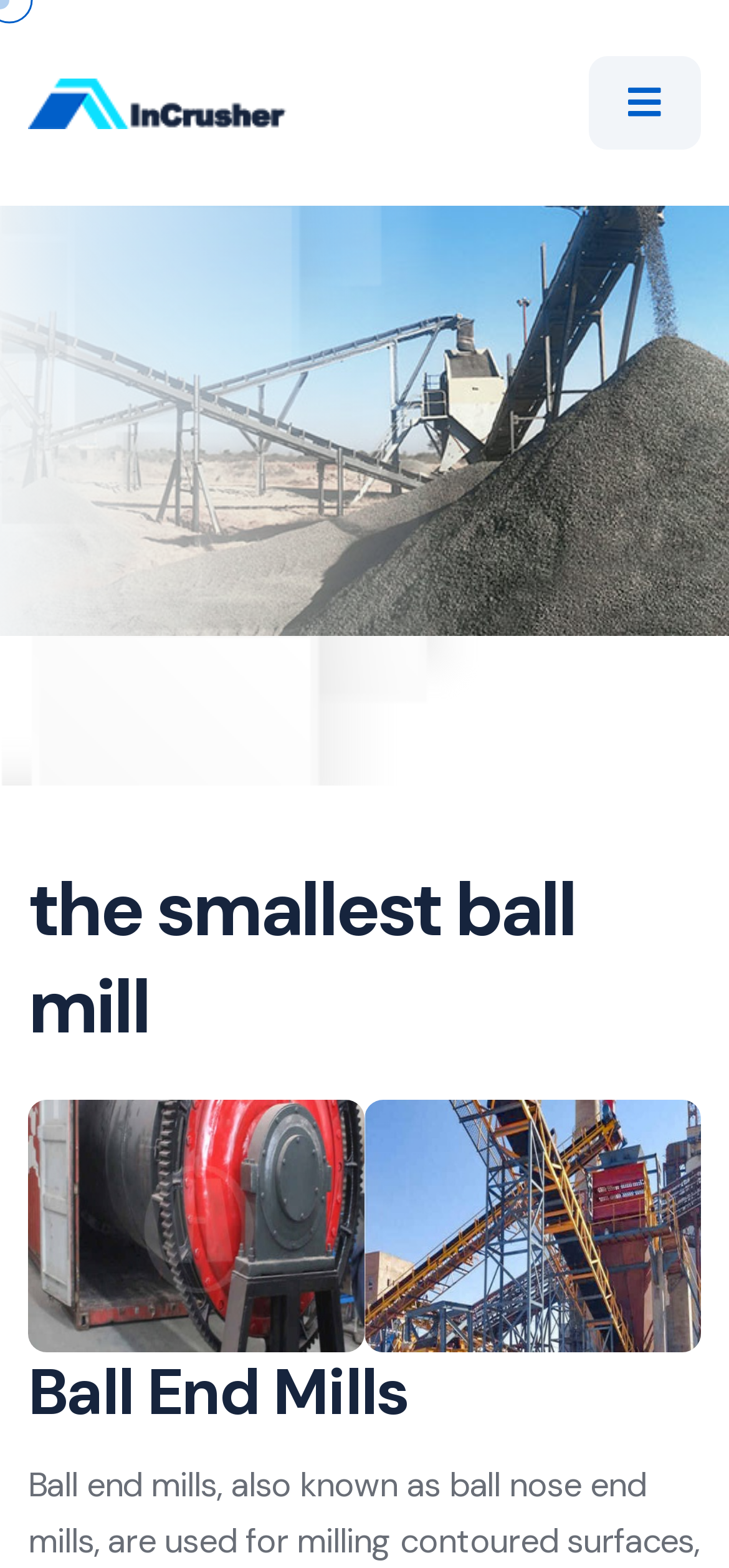Find the UI element described as: "Ball End Mills" and predict its bounding box coordinates. Ensure the coordinates are four float numbers between 0 and 1, [left, top, right, bottom].

[0.038, 0.861, 0.56, 0.915]